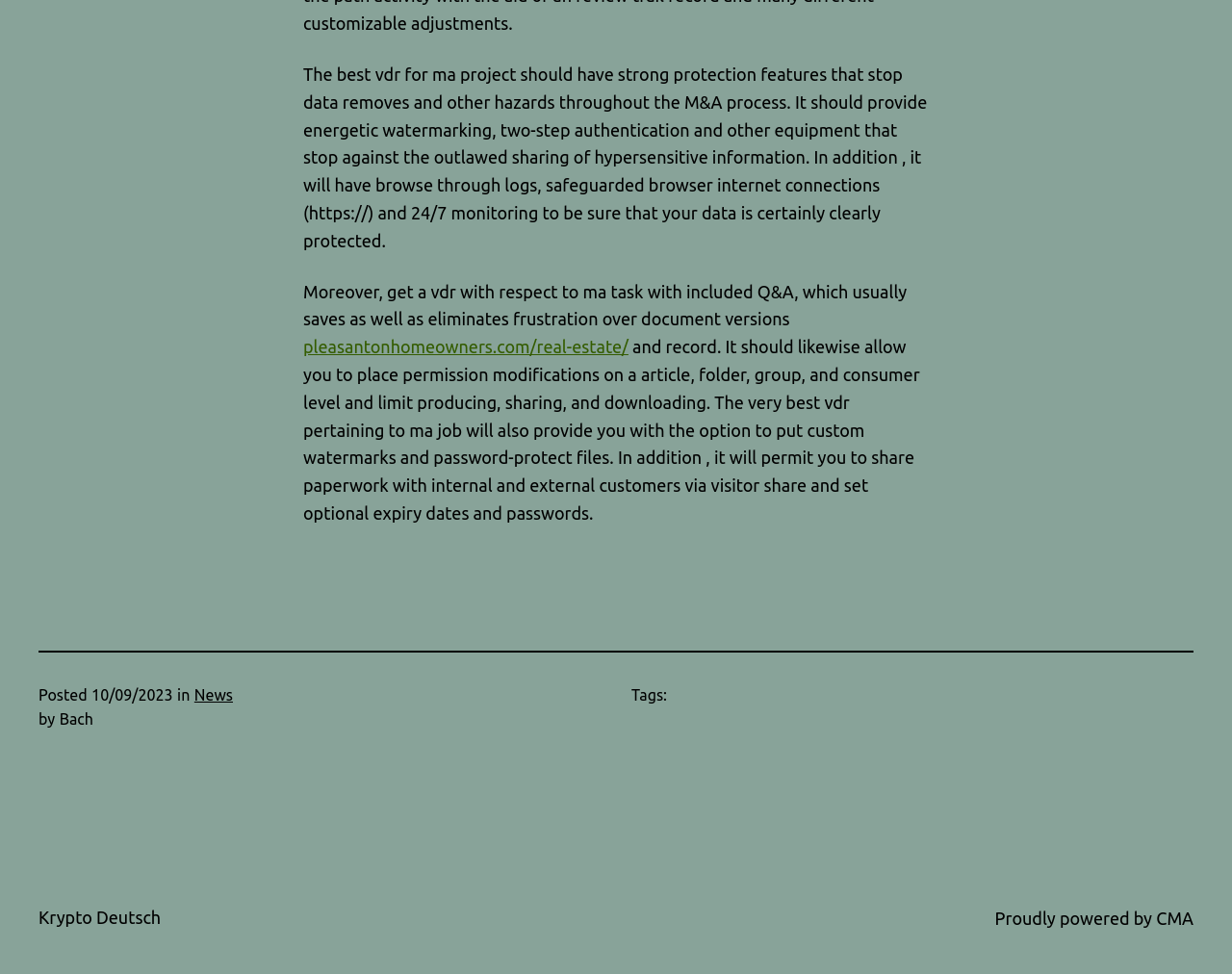For the given element description Our Product Range, determine the bounding box coordinates of the UI element. The coordinates should follow the format (top-left x, top-left y, bottom-right x, bottom-right y) and be within the range of 0 to 1.

None